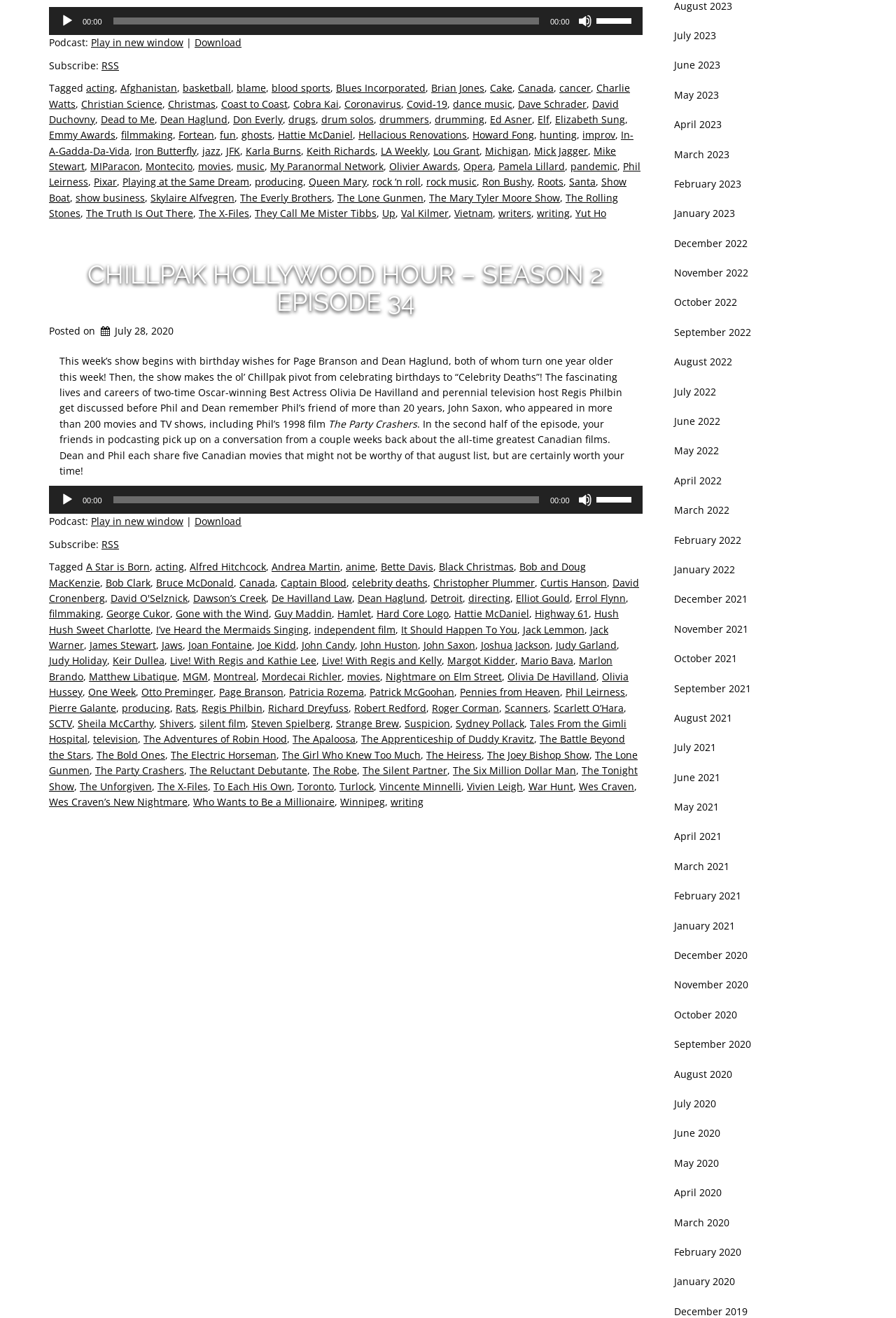Locate the bounding box coordinates for the element described below: "Hamlet". The coordinates must be four float values between 0 and 1, formatted as [left, top, right, bottom].

[0.377, 0.461, 0.414, 0.471]